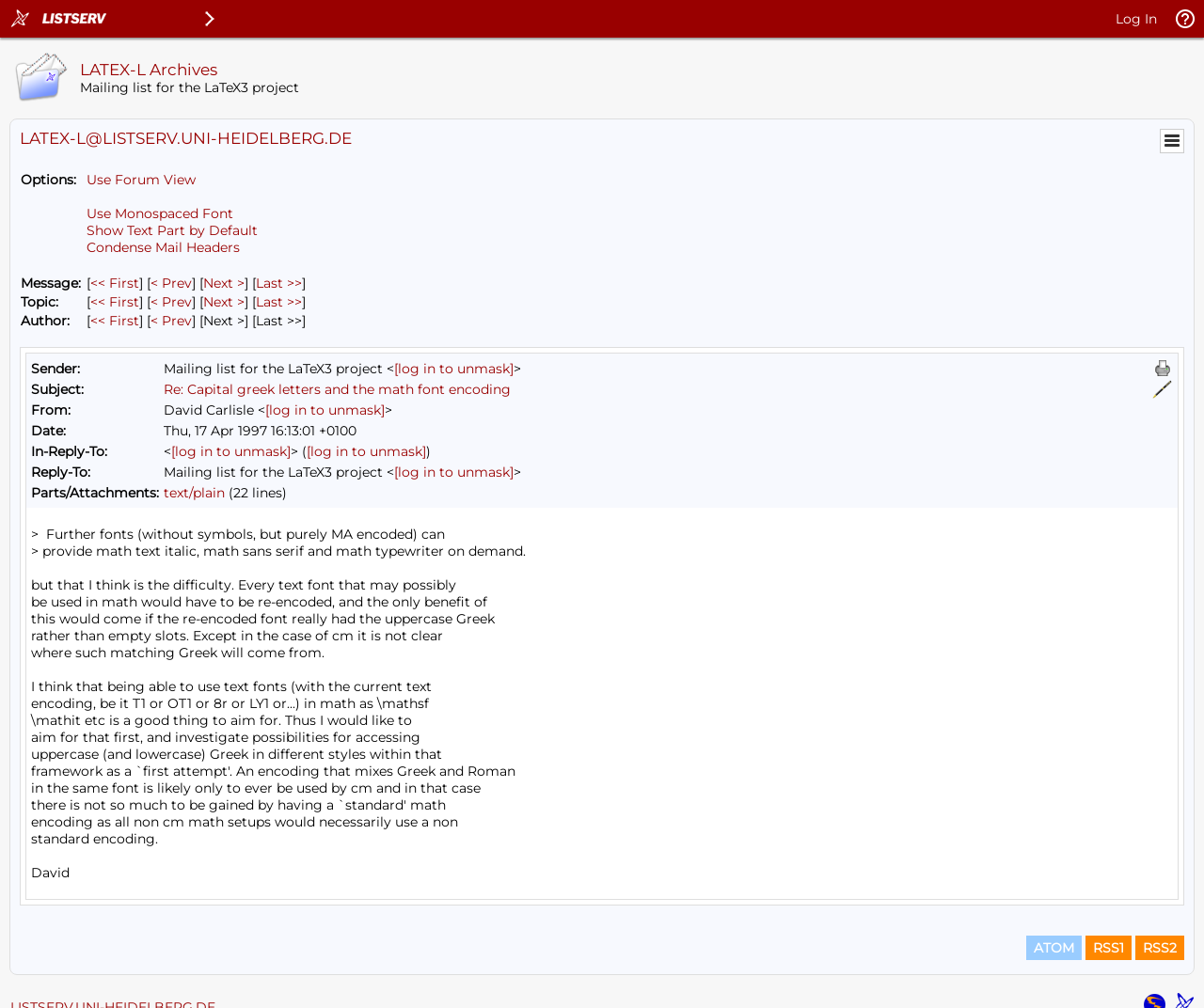Find the bounding box coordinates of the clickable element required to execute the following instruction: "Log in". Provide the coordinates as four float numbers between 0 and 1, i.e., [left, top, right, bottom].

[0.919, 0.0, 0.969, 0.037]